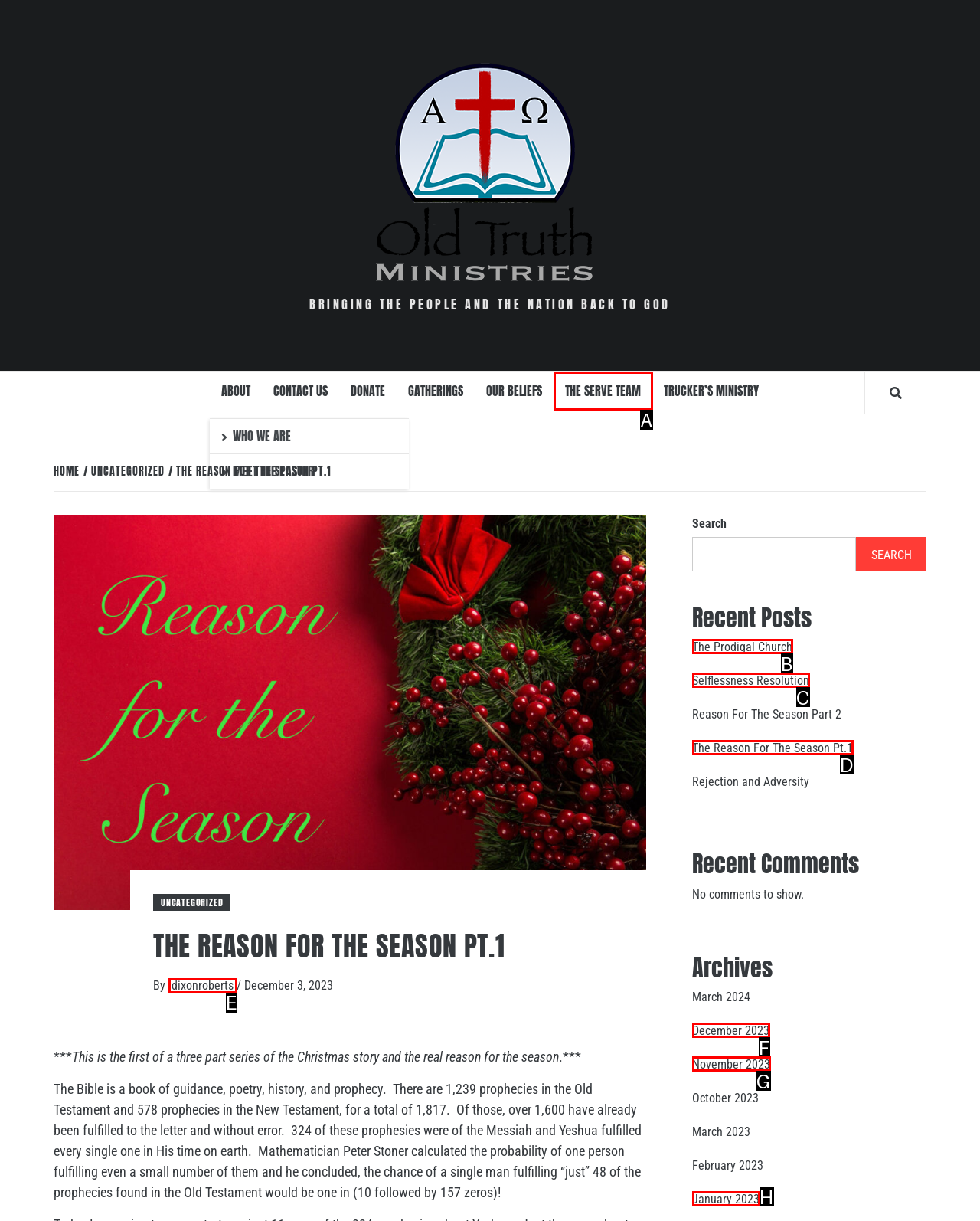Based on the description: The Prodigal Church
Select the letter of the corresponding UI element from the choices provided.

B